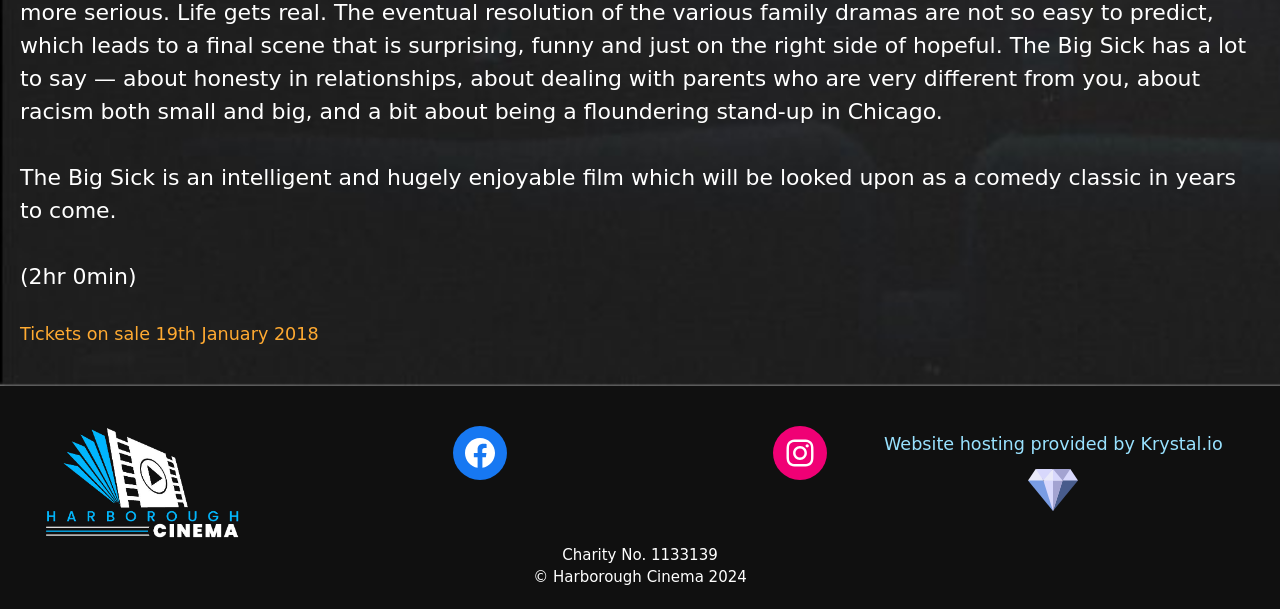How many social media links are there?
Use the screenshot to answer the question with a single word or phrase.

2